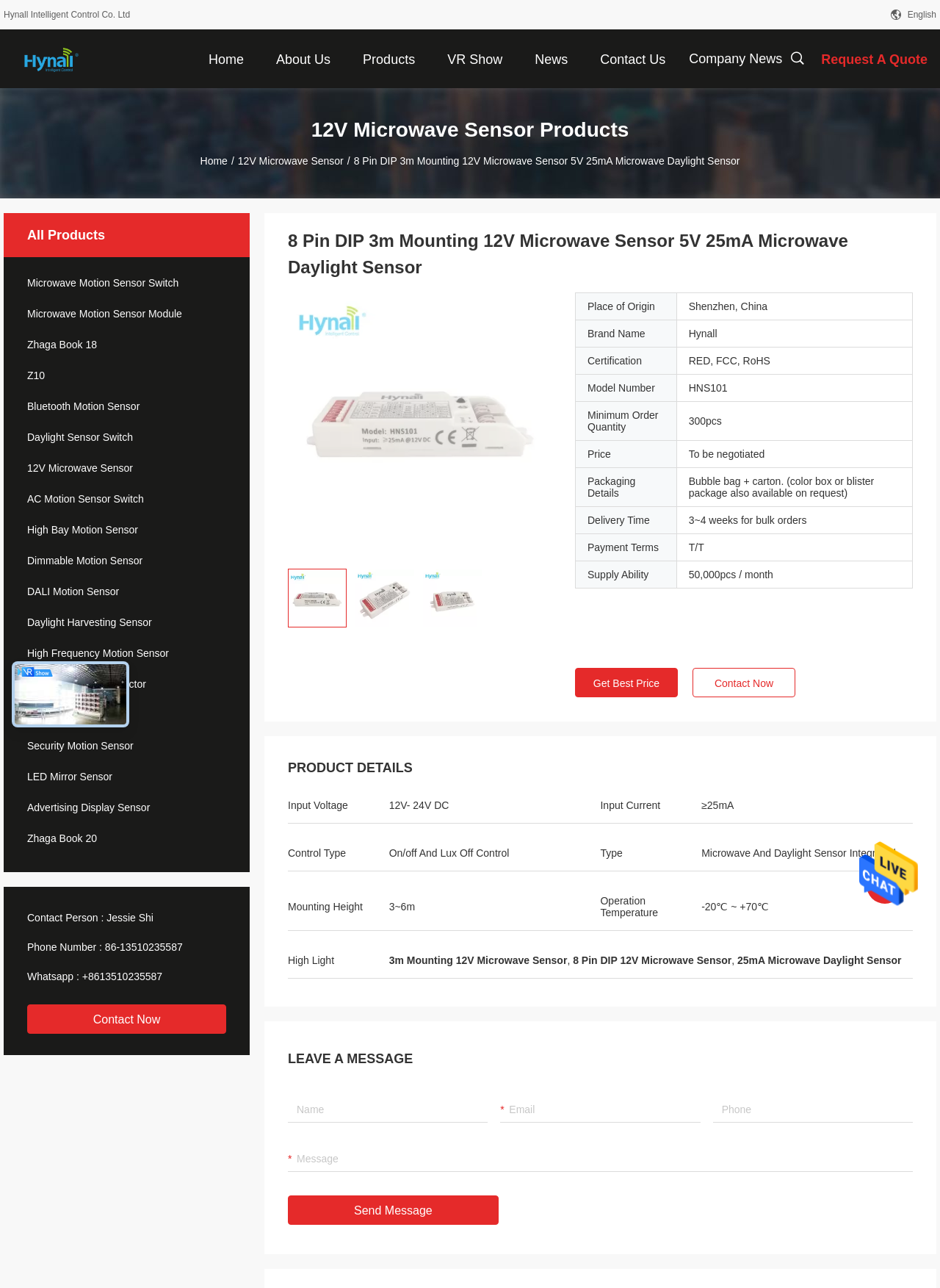What is the brand name of the product?
Give a one-word or short phrase answer based on the image.

Hynall